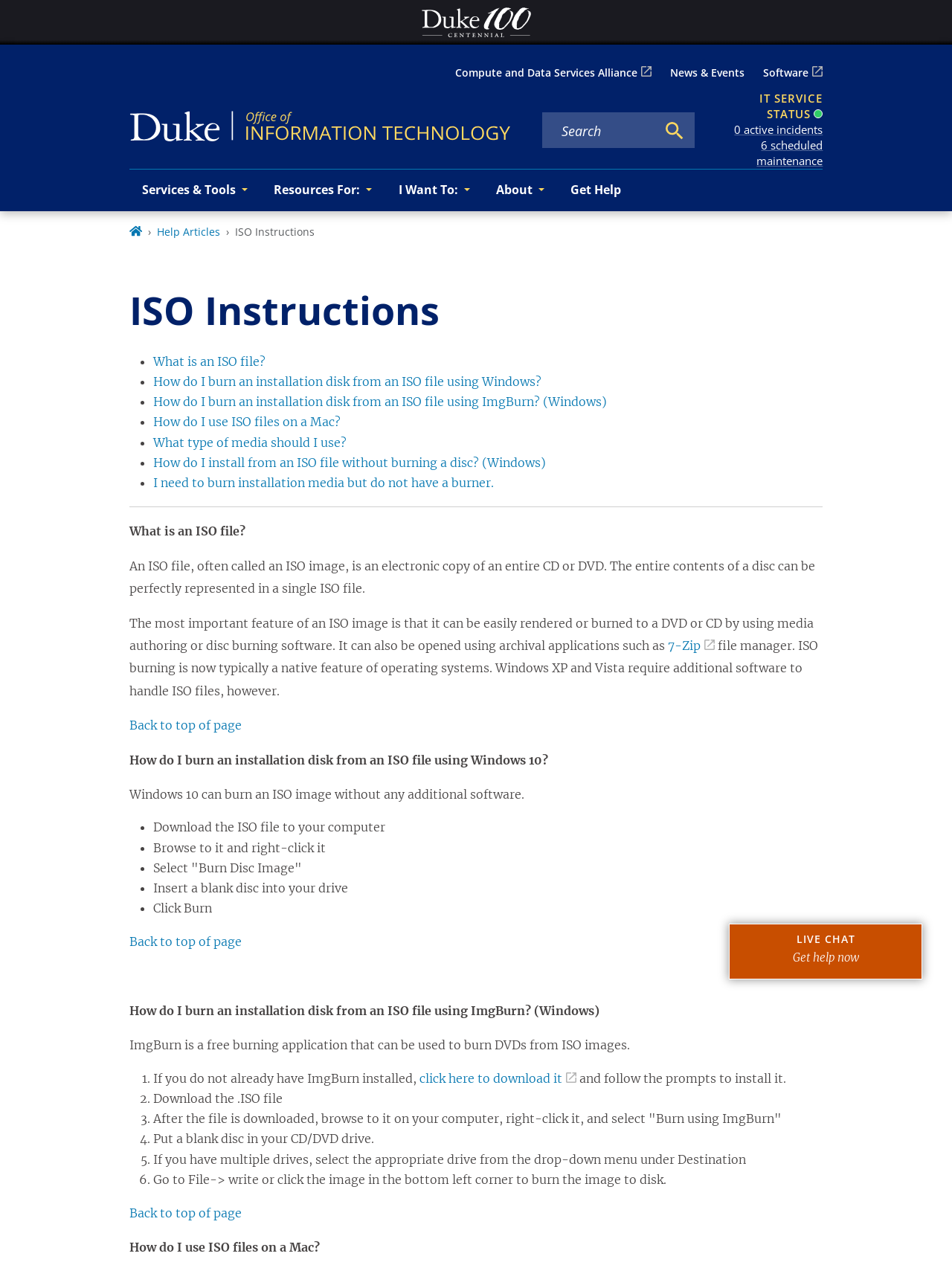How do I get back to the top of the page?
Using the image as a reference, answer the question with a short word or phrase.

Click 'Back to top of page'